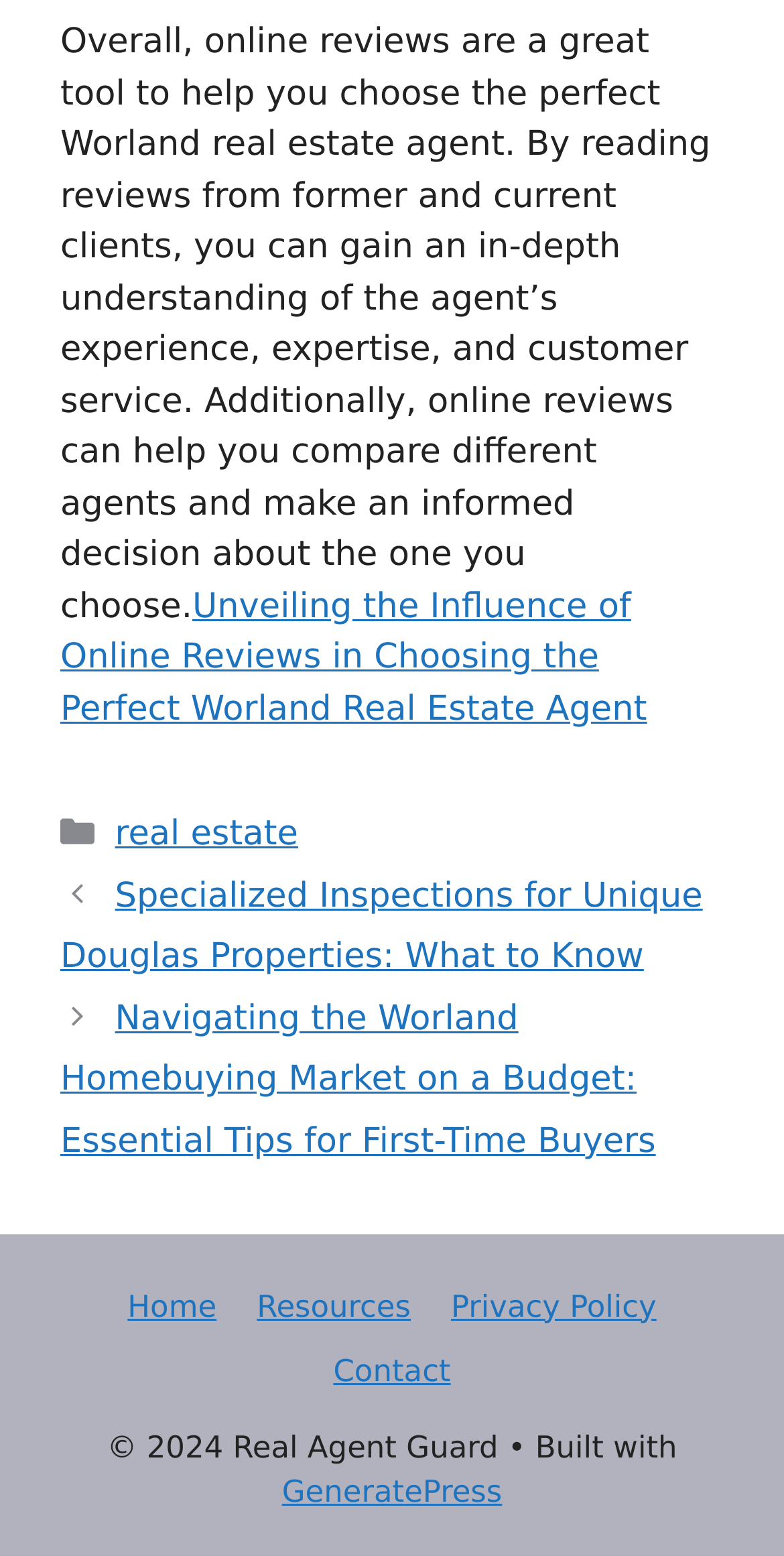Please determine the bounding box coordinates of the area that needs to be clicked to complete this task: 'Visit the home page'. The coordinates must be four float numbers between 0 and 1, formatted as [left, top, right, bottom].

[0.163, 0.828, 0.276, 0.851]